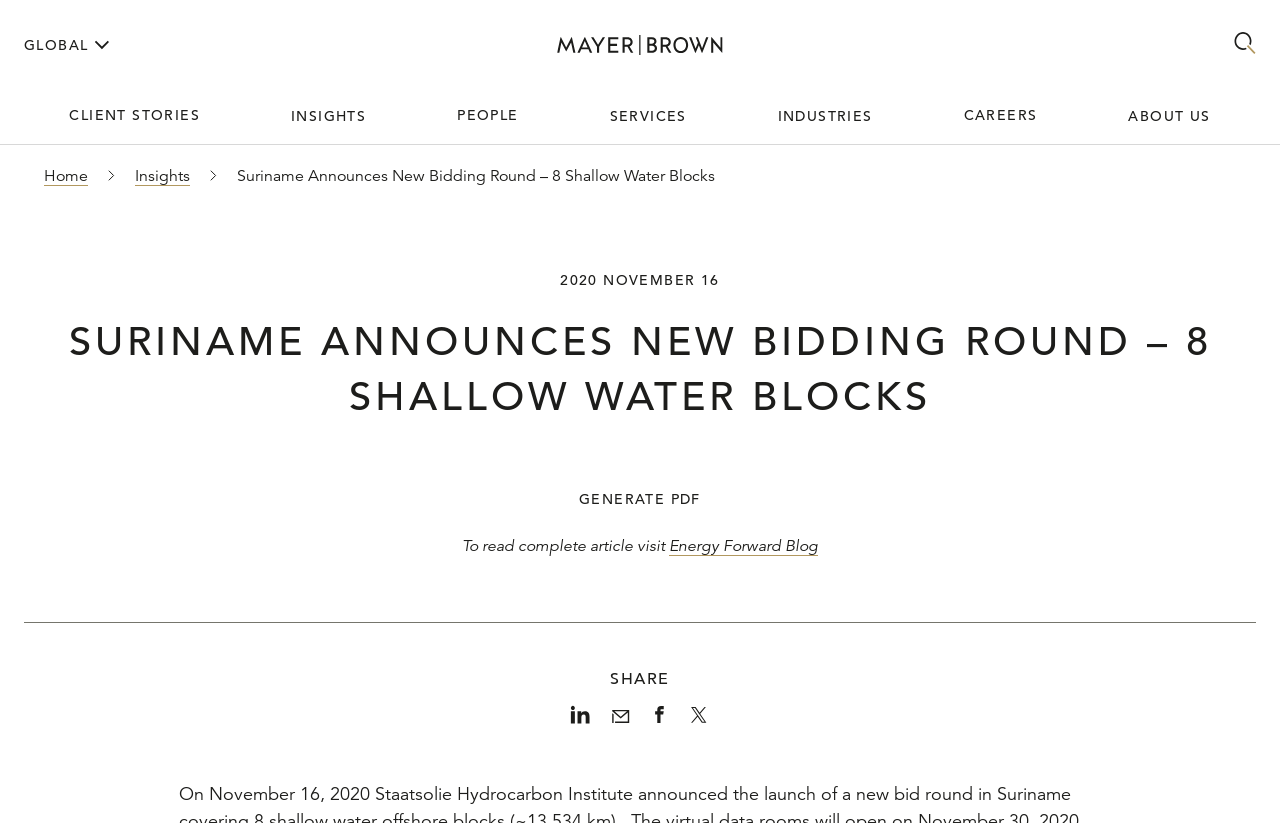Provide your answer in one word or a succinct phrase for the question: 
What social media platforms are available for sharing?

LinkedIn, Mail, Facebook, Twitter